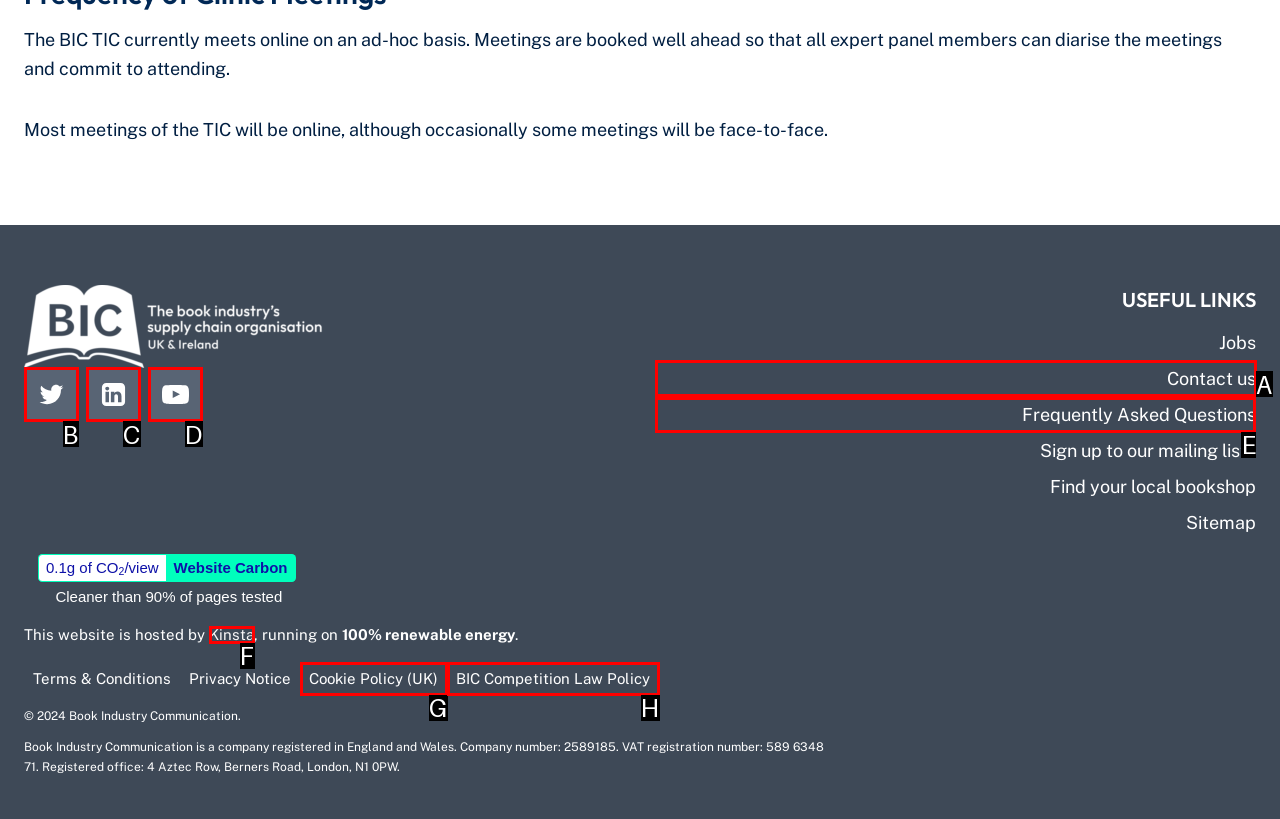Decide which UI element to click to accomplish the task: read post about plane
Respond with the corresponding option letter.

None